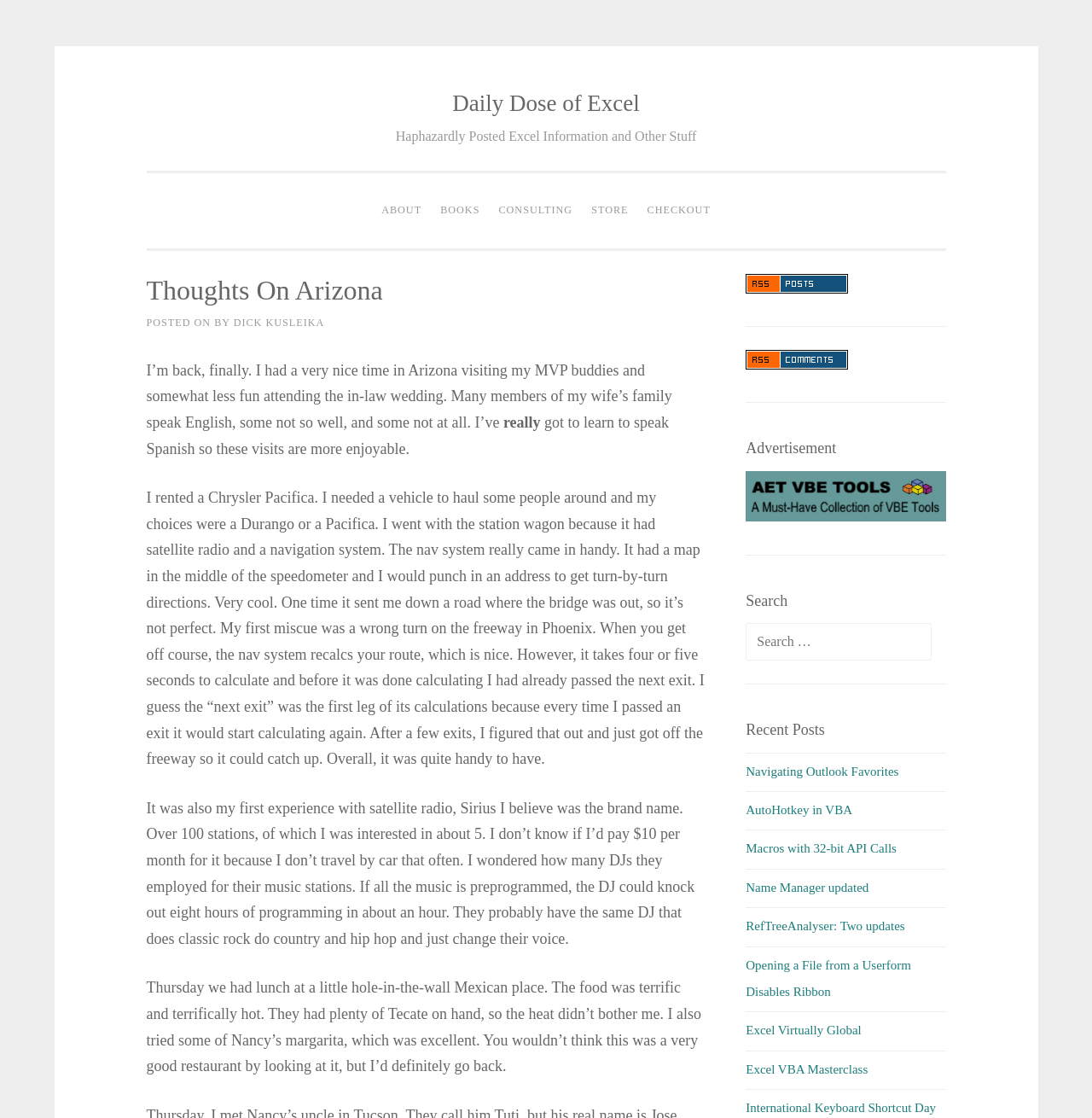Answer the following inquiry with a single word or phrase:
What is the author's name?

DICK KUSLEIKA